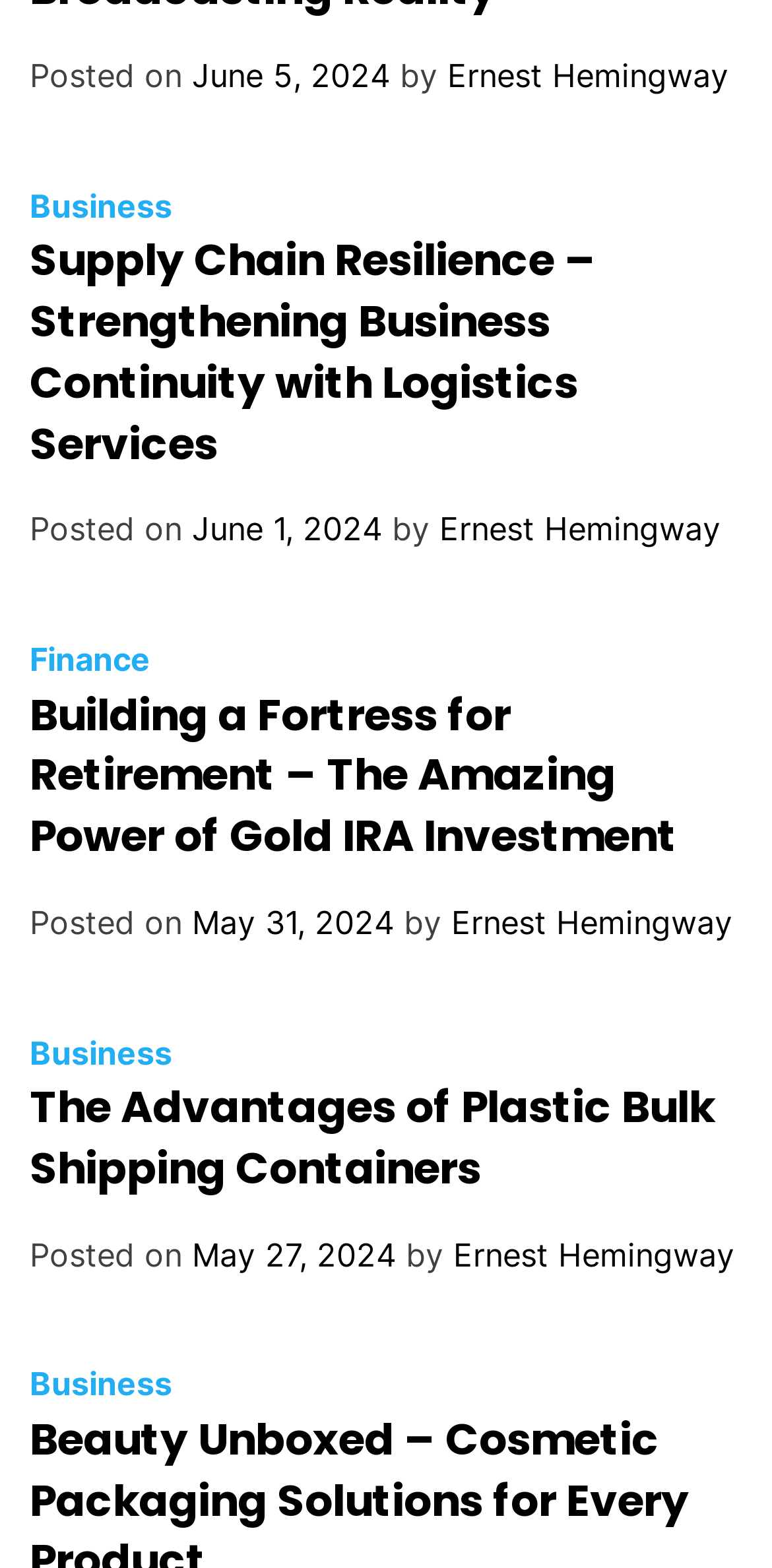What is the date of the first article?
Please elaborate on the answer to the question with detailed information.

I found the date of the first article by looking at the 'Posted on' section, which is located above the title of the article. The date is specified as 'June 5, 2024'.